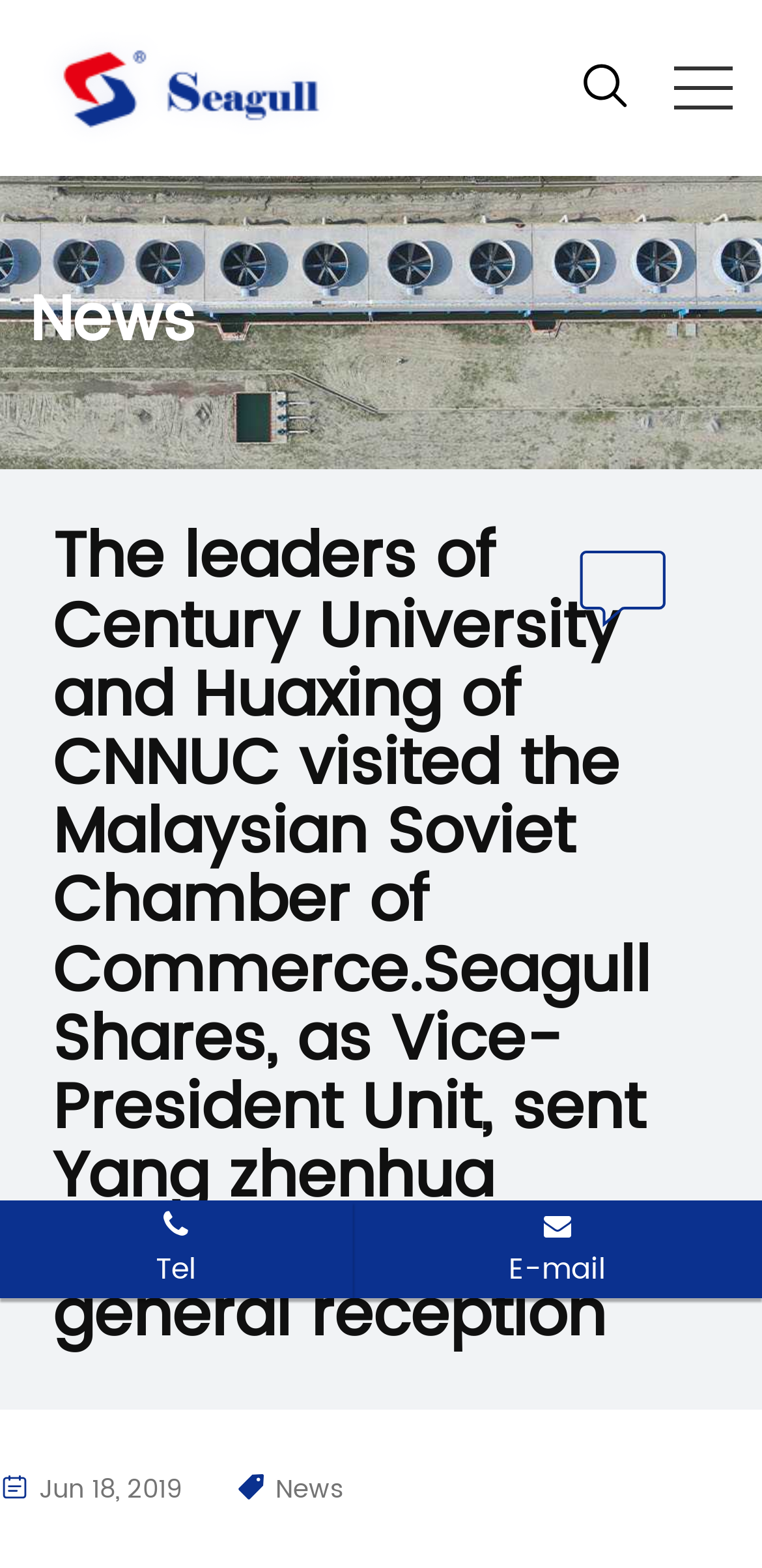Use a single word or phrase to answer the question:
What is the company name on the webpage?

Seagull Cooling Tower Co., Ltd